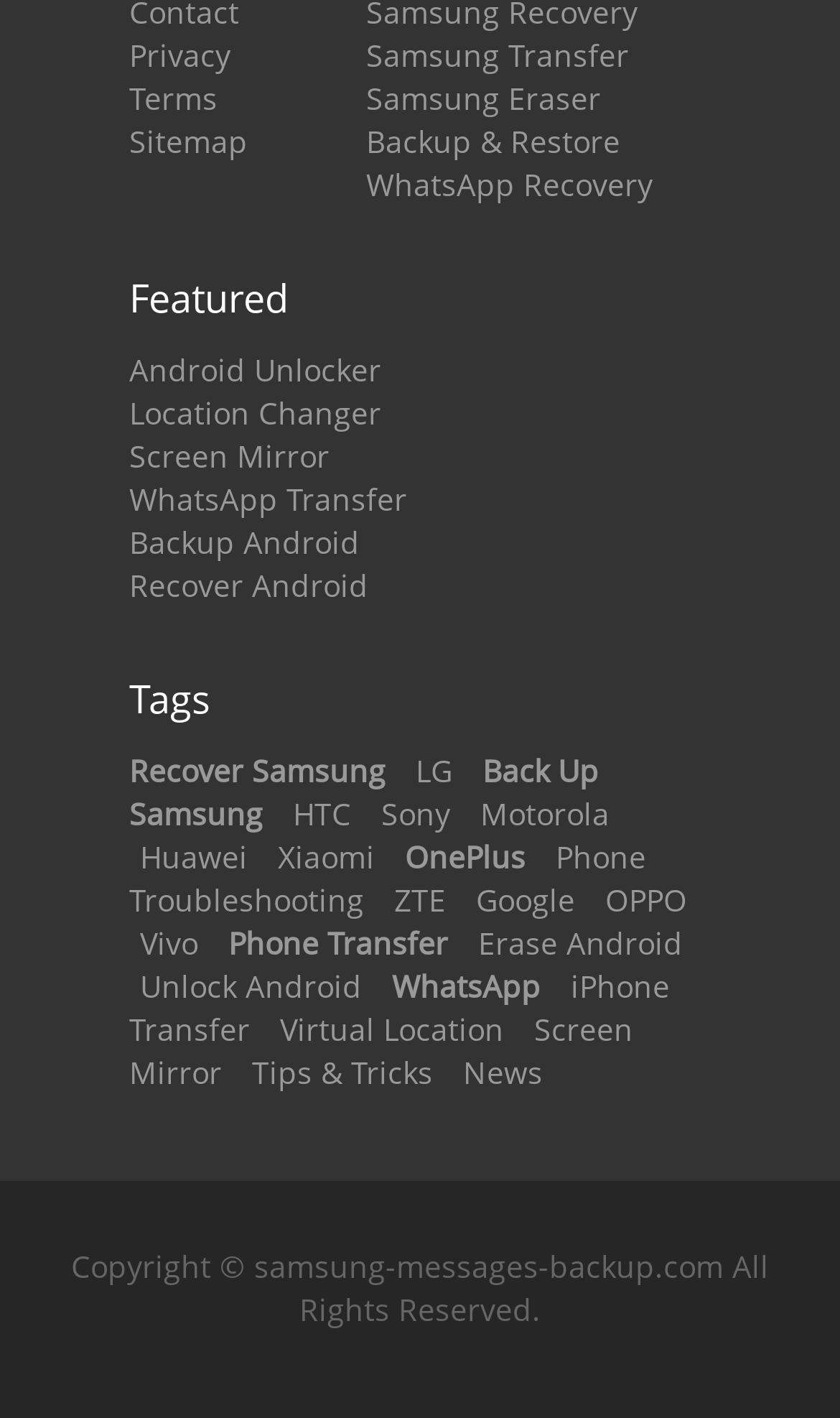Determine the bounding box coordinates for the area that should be clicked to carry out the following instruction: "Click on Samsung Transfer".

[0.436, 0.025, 0.749, 0.054]